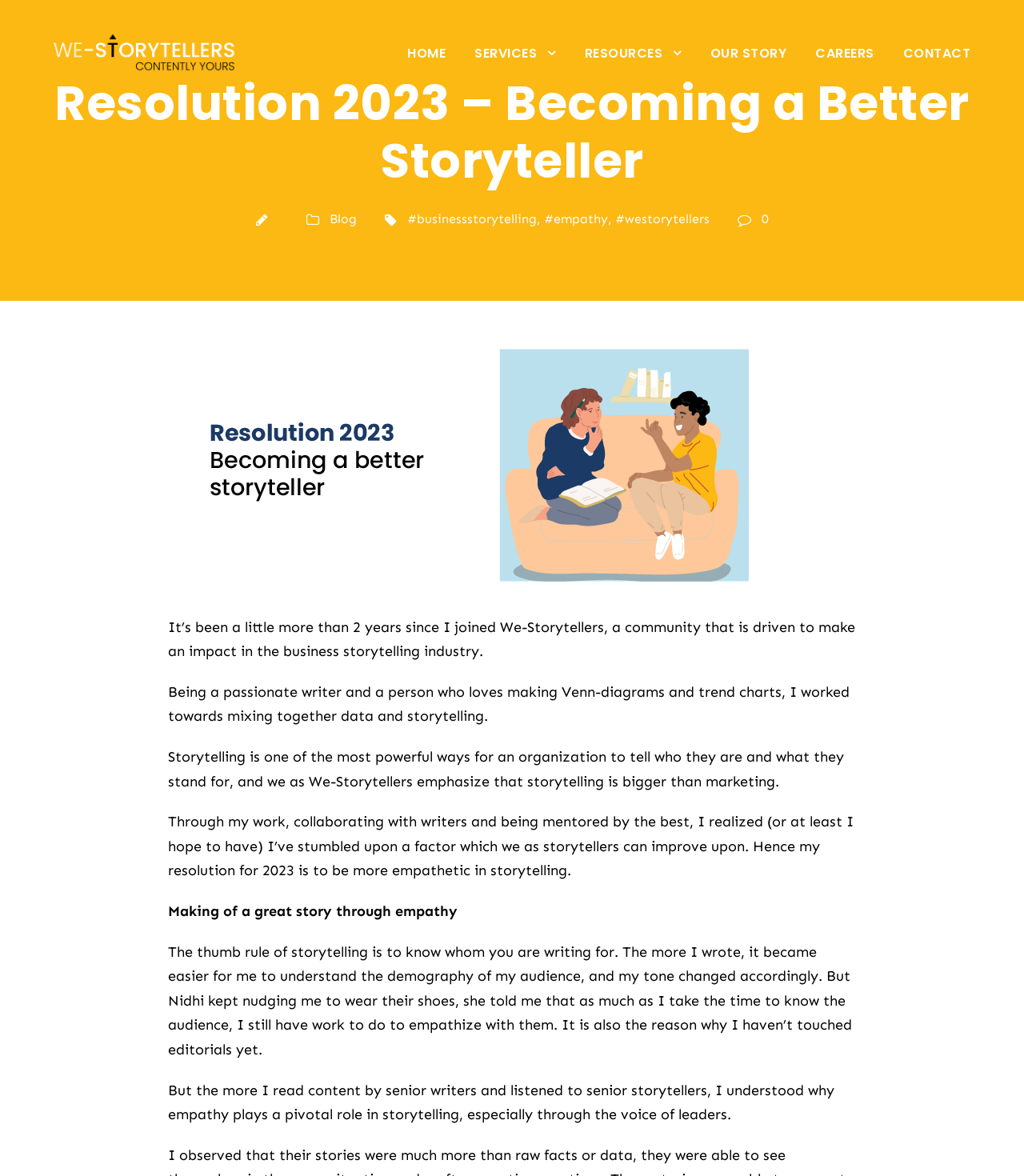Provide your answer in one word or a succinct phrase for the question: 
What is the name of the community mentioned in the webpage?

We-Storytellers